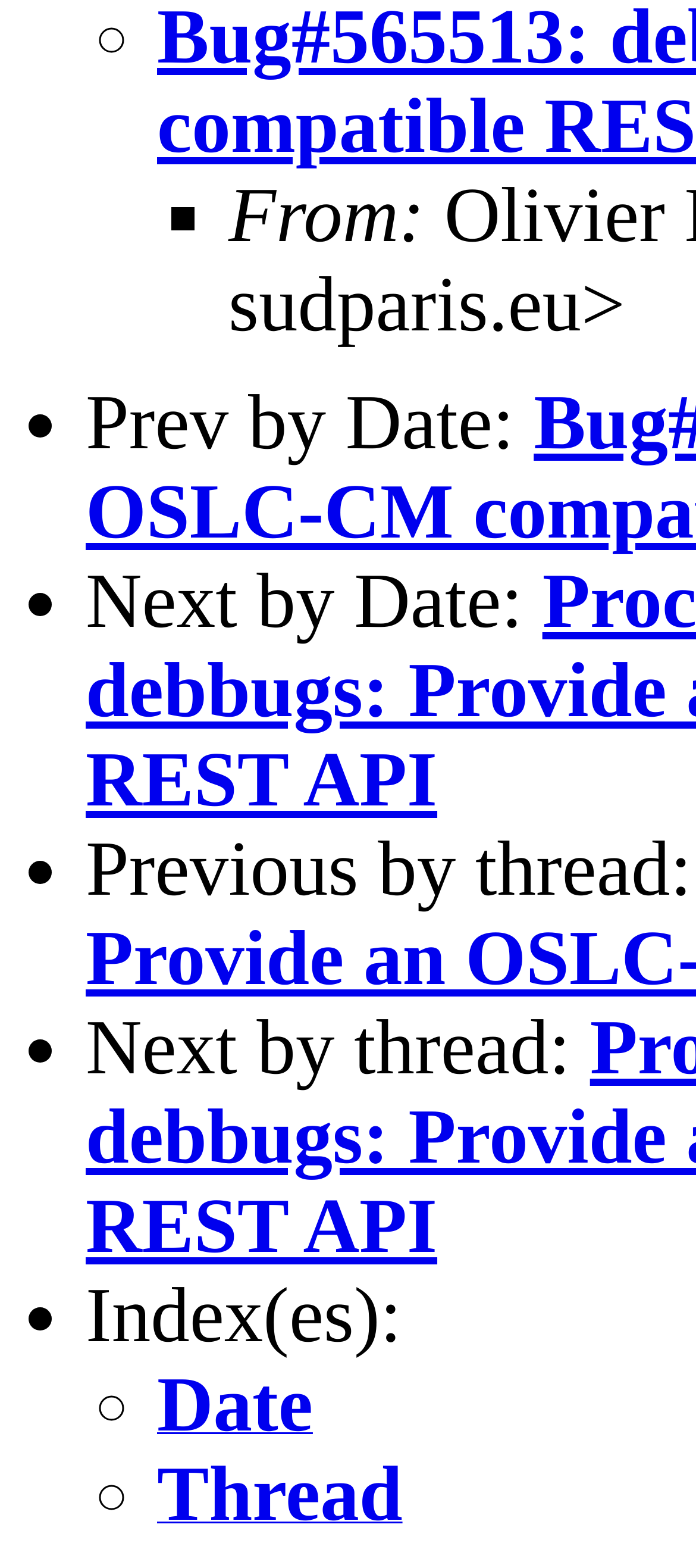What is the last navigation option?
Using the image provided, answer with just one word or phrase.

Index(es):